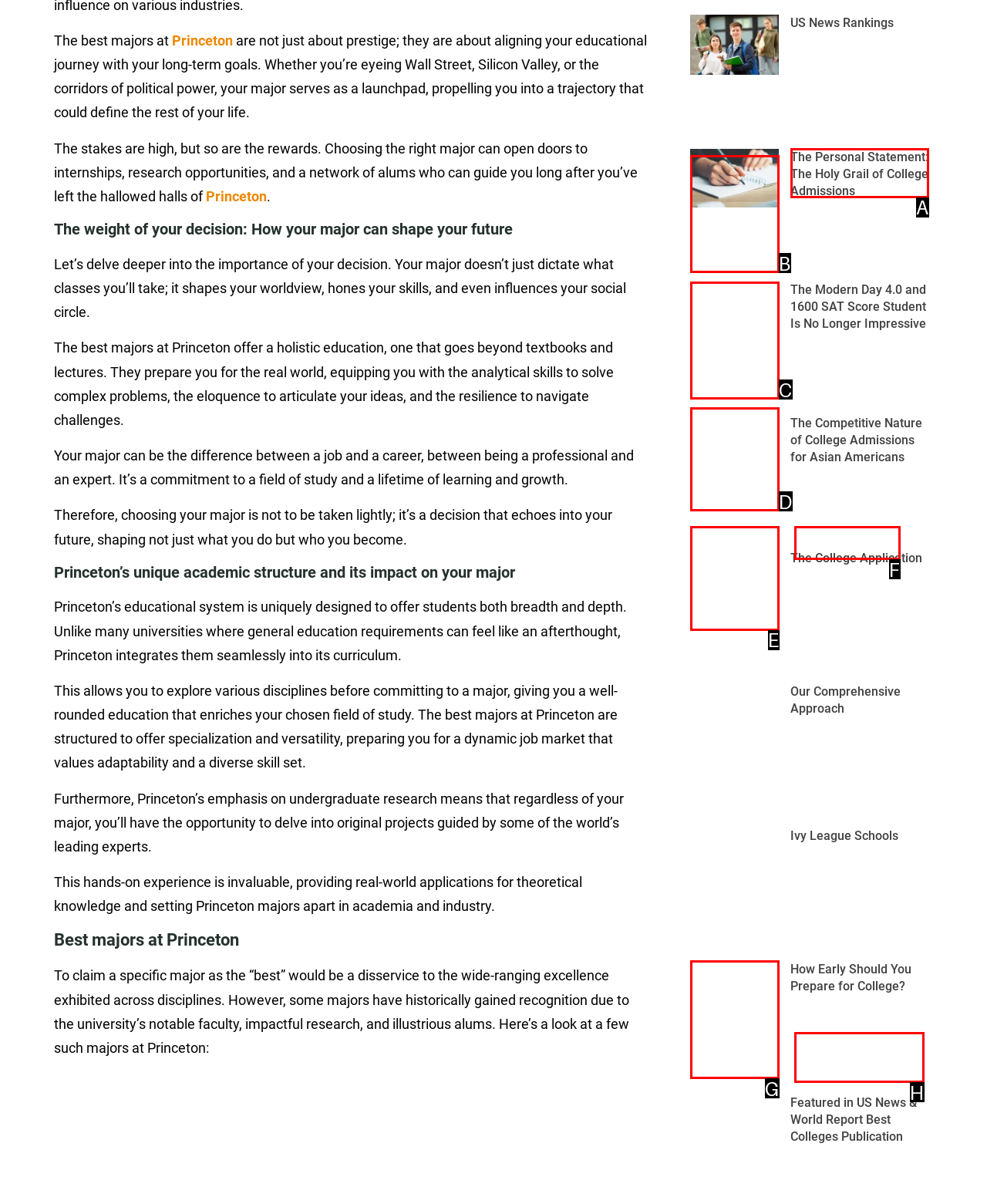Based on the choices marked in the screenshot, which letter represents the correct UI element to perform the task: Read the article about The Personal Statement?

A